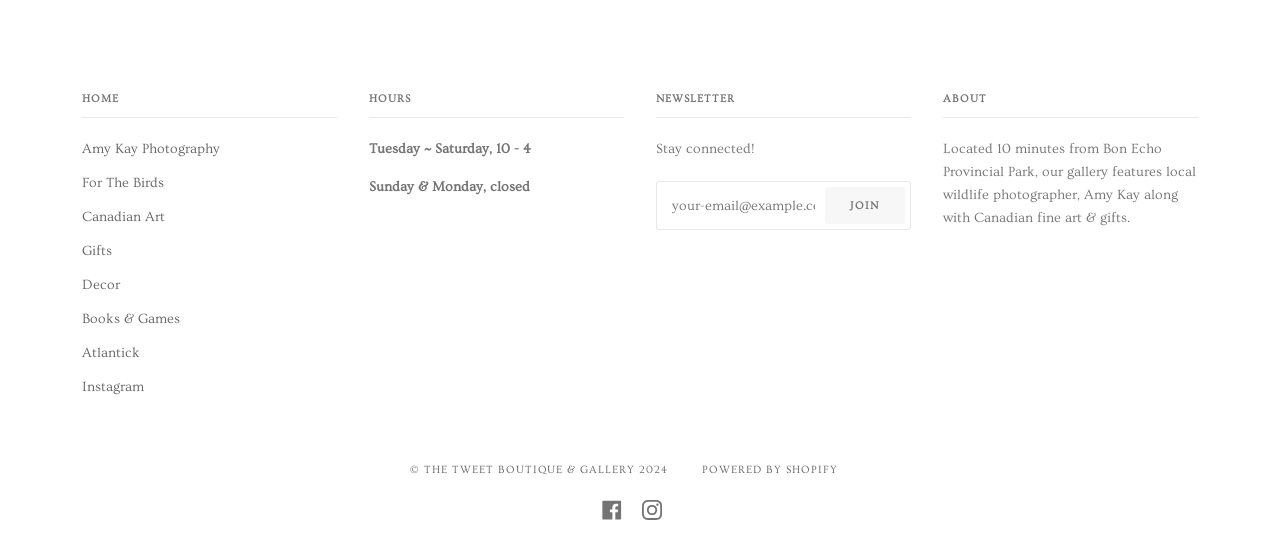What is the copyright year of the webpage?
Please analyze the image and answer the question with as much detail as possible.

The answer can be found by looking at the text '2024' which is located at the bottom of the webpage, indicating the copyright year.